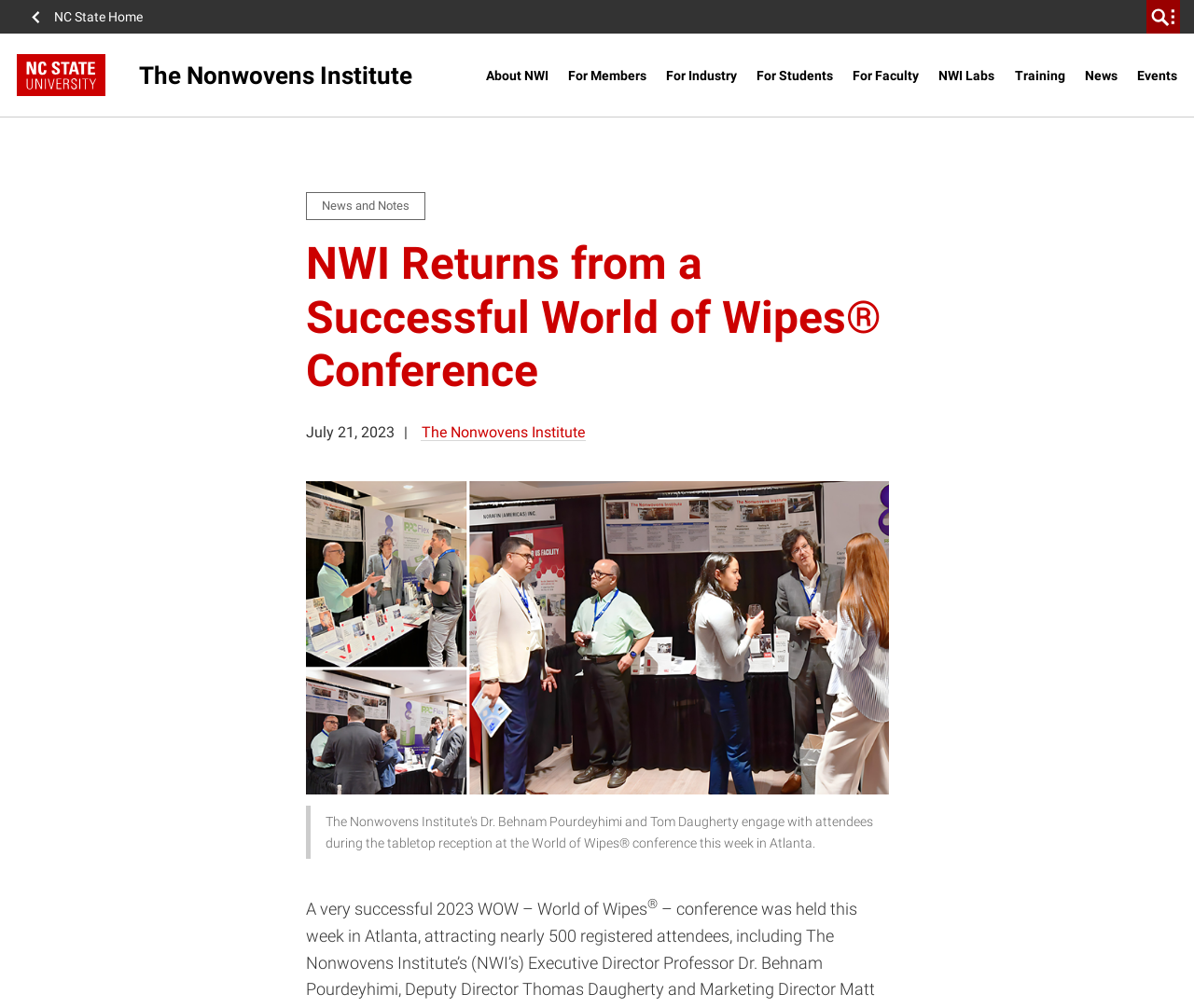Locate the bounding box coordinates of the item that should be clicked to fulfill the instruction: "go to NC State Home".

[0.023, 0.0, 0.13, 0.033]